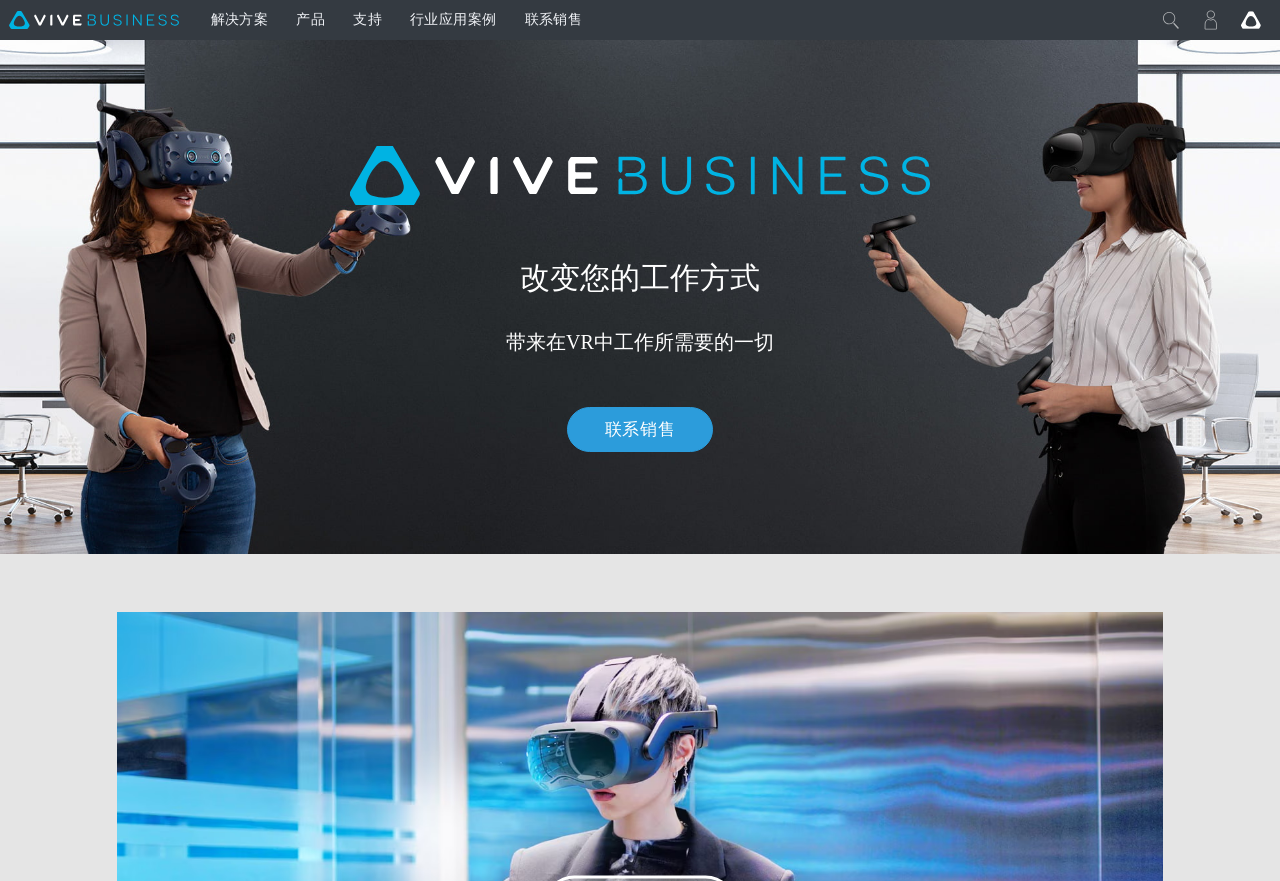What is the theme of the image at the bottom right corner?
Use the image to give a comprehensive and detailed response to the question.

The image at the bottom right corner of the webpage shows a VR headset, which is likely to be a product or device related to VIVE Business.